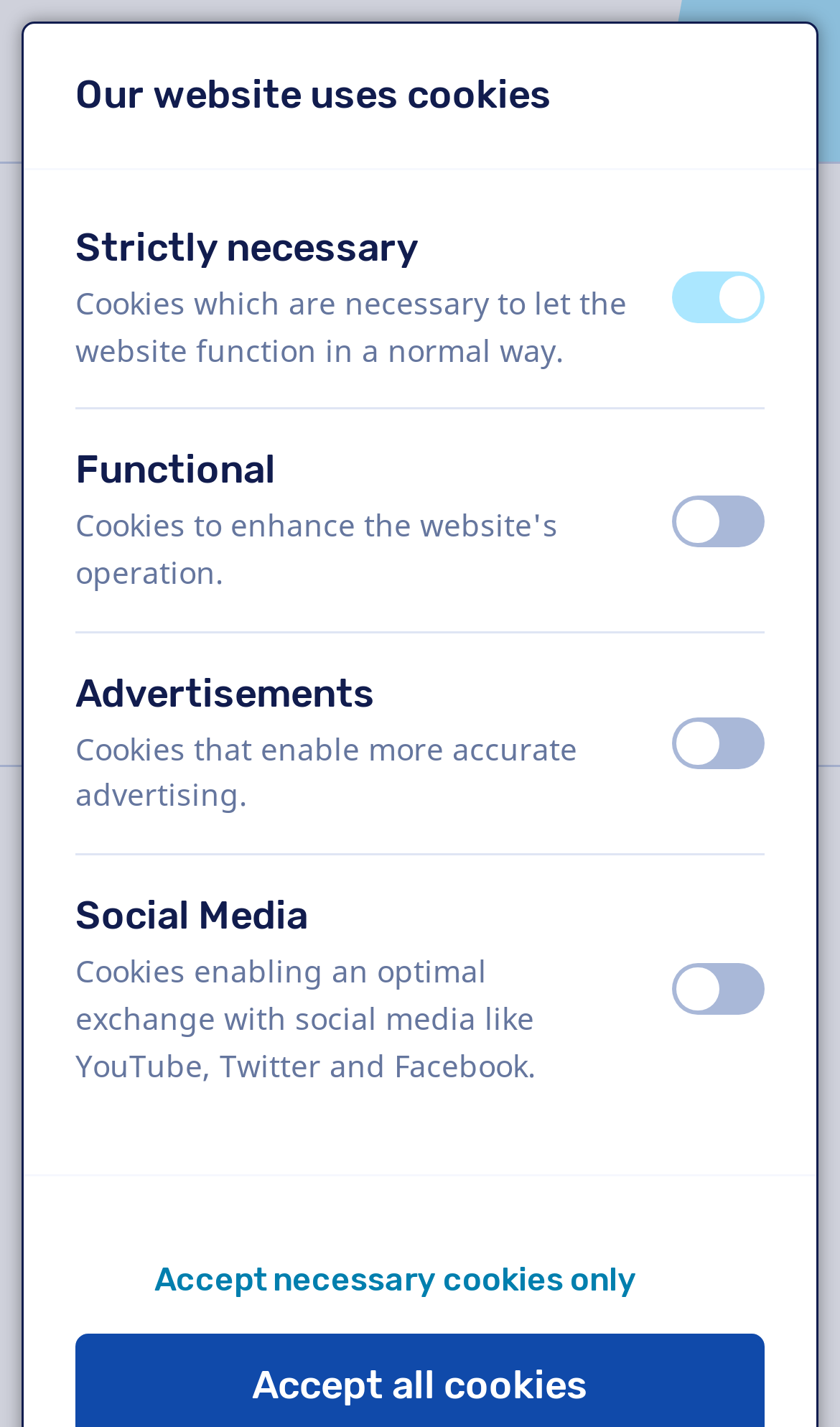Give a complete and precise description of the webpage's appearance.

This webpage is about Corey, an English (American) voice over artist. At the top left, there is a link to skip content and another to skip language choice. The website's logo, VoiceProductions, is located at the top center. 

Below the logo, there are three images aligned horizontally, with the first image being a profile picture of Corey. To the right of the profile picture, there is a heading with the name "Corey" and a description "Male, United States". 

On the left side, there is a section with pricing information, including a price of €274.95 excluding VAT. Below this section, there is a button to choose this voice and a description of the voice type, which is suitable for corporate videos with 1-250 words.

On the right side, there is a section with language information, indicating that the voice is in English (American). Below this section, there are references listed, including Audible, Rinse, and GIOS School.

Further down, there is a section describing the voice characteristics, which are young, playful, urban, and cool. 

At the bottom of the page, there is a section about cookies, with options to accept strictly necessary, functional, advertisements, and social media cookies. There is also a button to accept necessary cookies only.